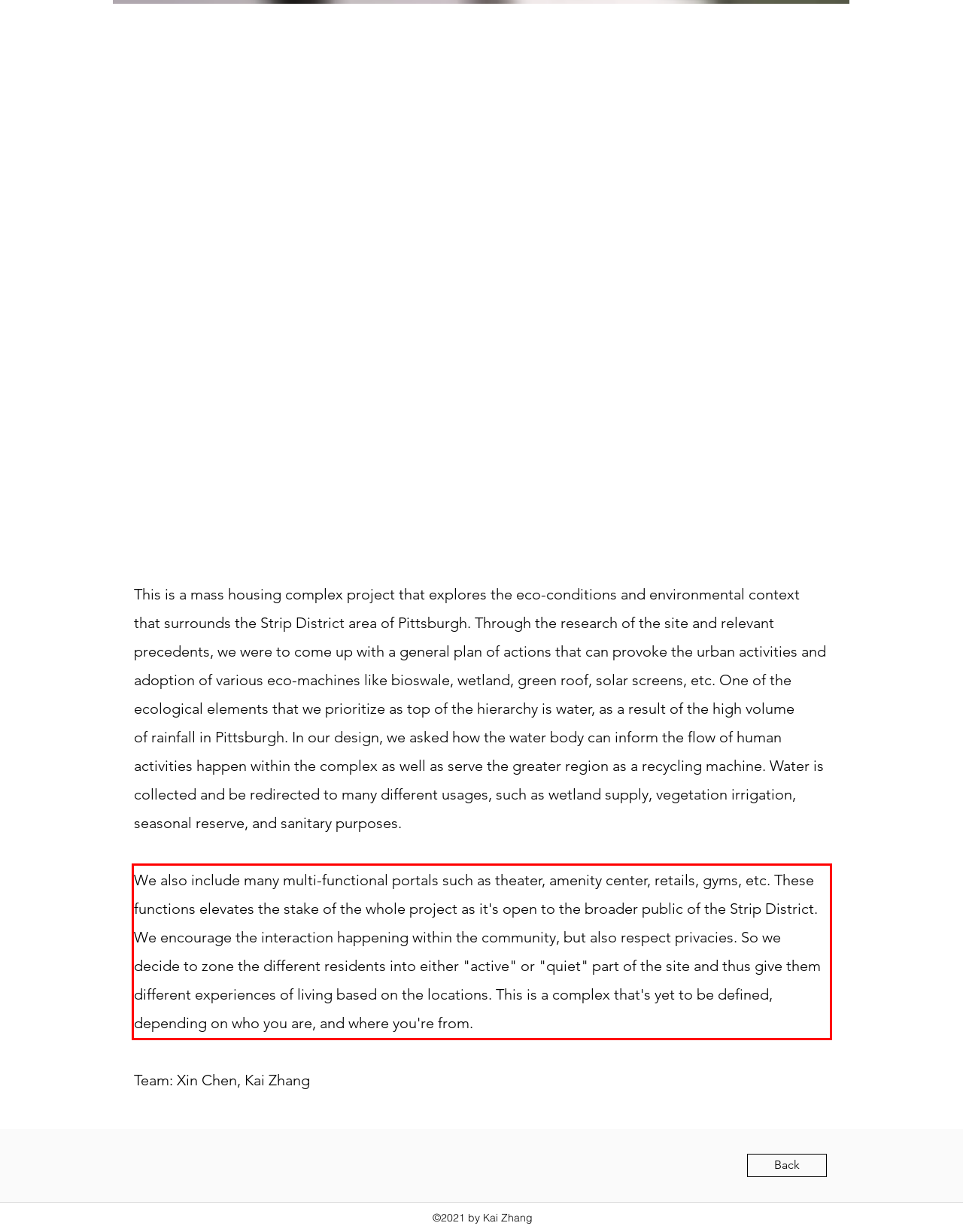Please identify the text within the red rectangular bounding box in the provided webpage screenshot.

We also include many multi-functional portals such as theater, amenity center, retails, gyms, etc. These functions elevates the stake of the whole project as it's open to the broader public of the Strip District. We encourage the interaction happening within the community, but also respect privacies. So we decide to zone the different residents into either "active" or "quiet" part of the site and thus give them different experiences of living based on the locations. This is a complex that's yet to be defined, depending on who you are, and where you're from.